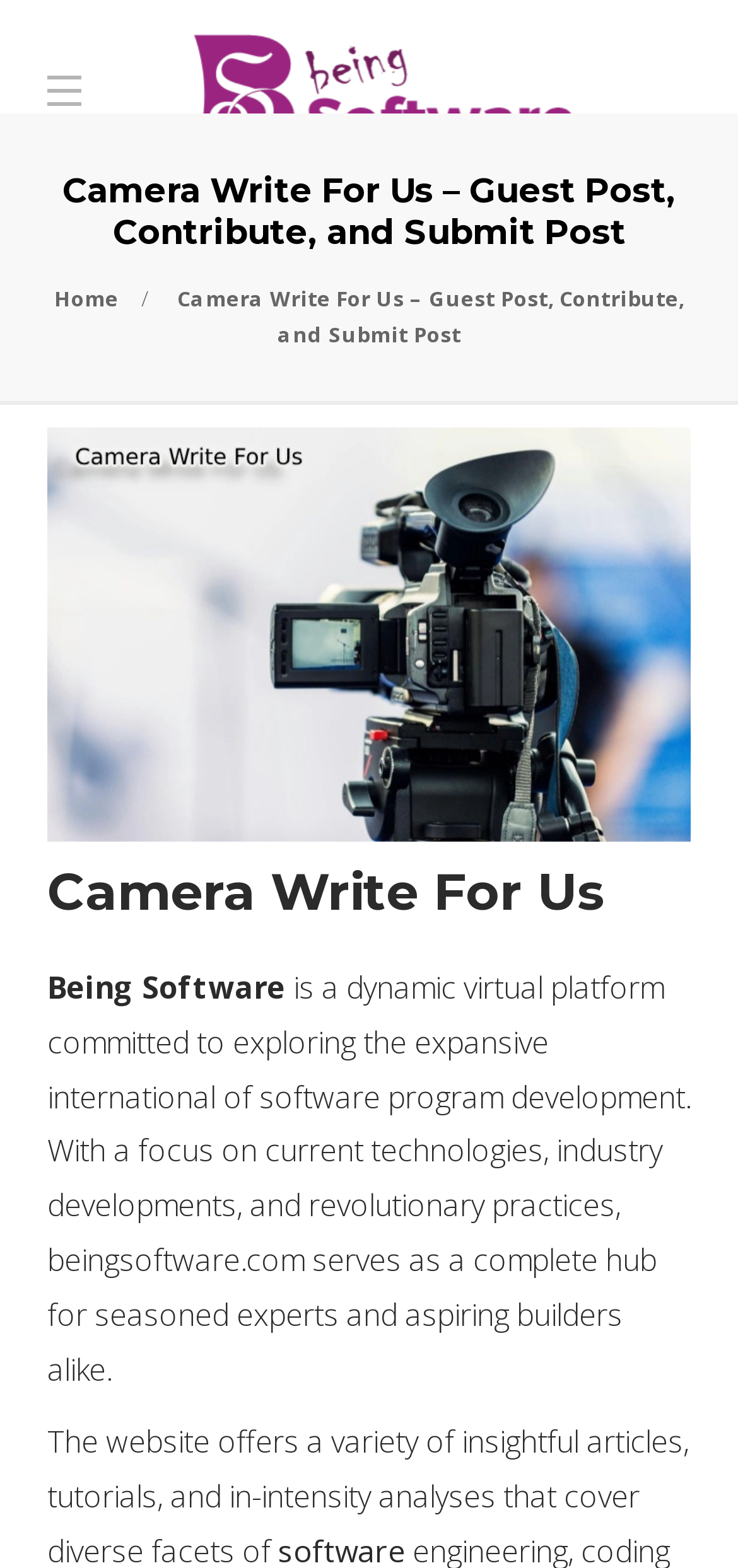Answer this question in one word or a short phrase: Is the platform targeted towards beginners or experts?

Both